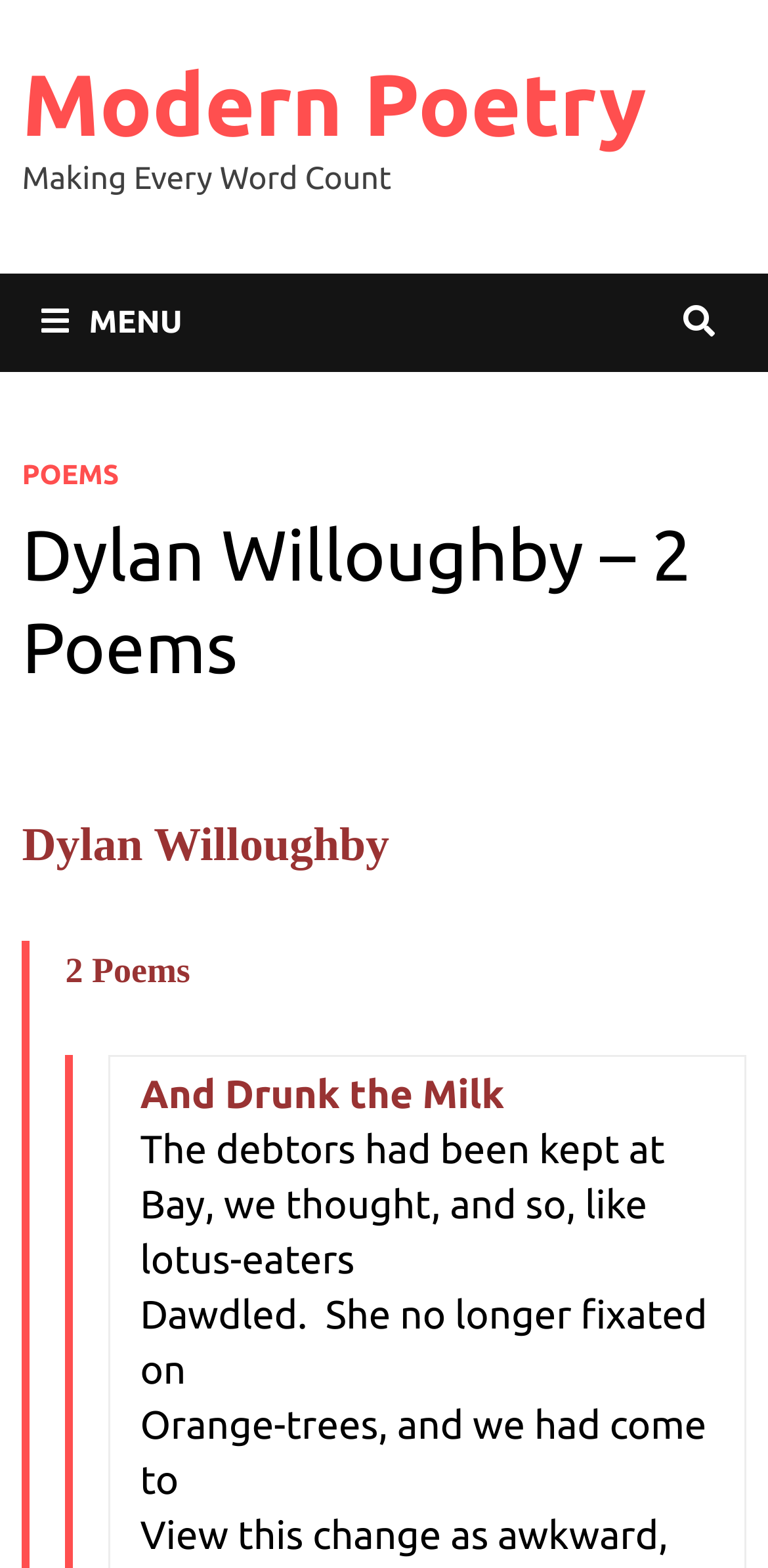Locate the UI element that matches the description Menu in the webpage screenshot. Return the bounding box coordinates in the format (top-left x, top-left y, bottom-right x, bottom-right y), with values ranging from 0 to 1.

[0.029, 0.174, 0.263, 0.237]